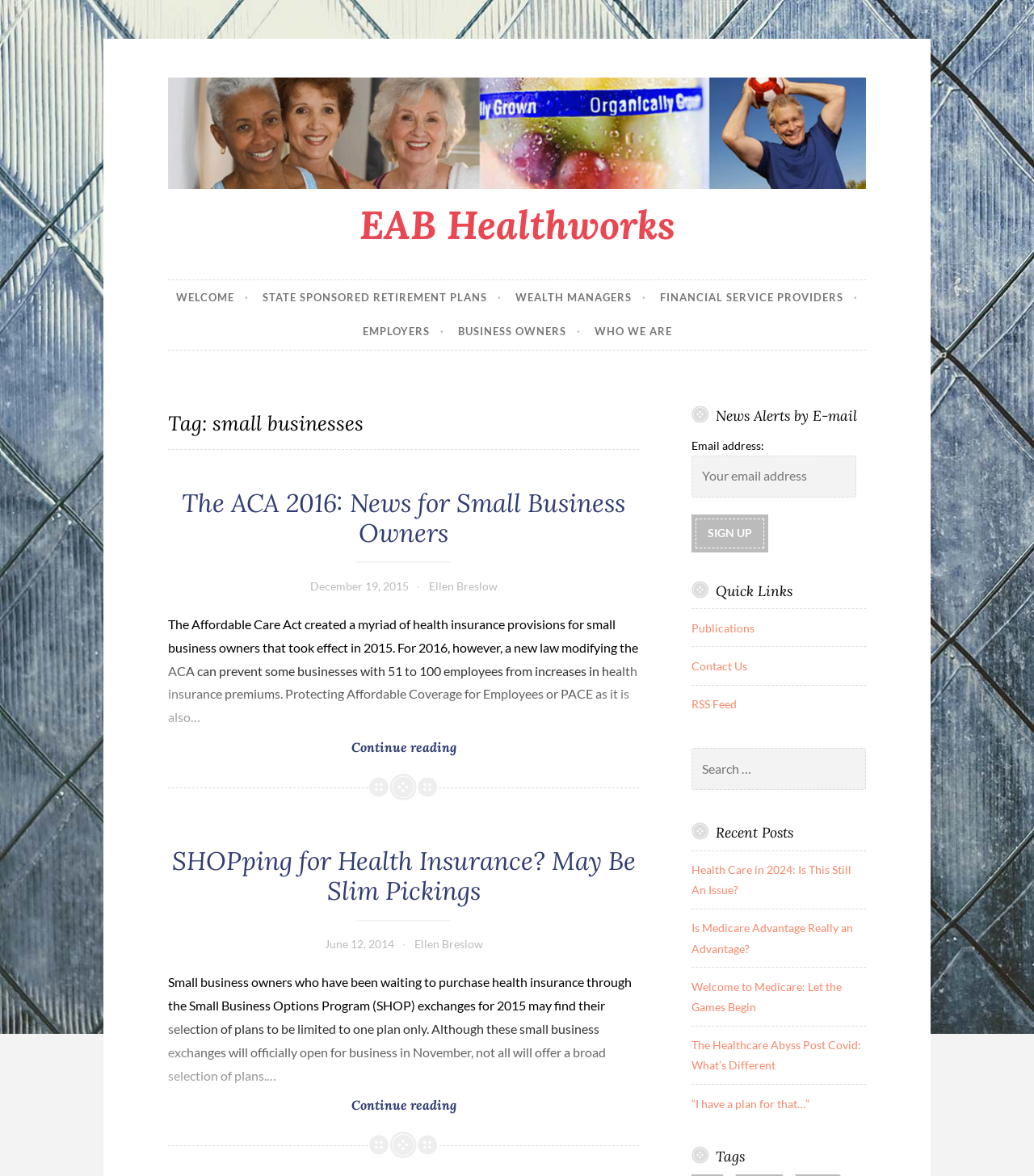Refer to the image and provide an in-depth answer to the question:
How many recent posts are listed?

The number of recent posts can be counted from the list of links under the heading 'Recent Posts', which includes 5 links to different posts.